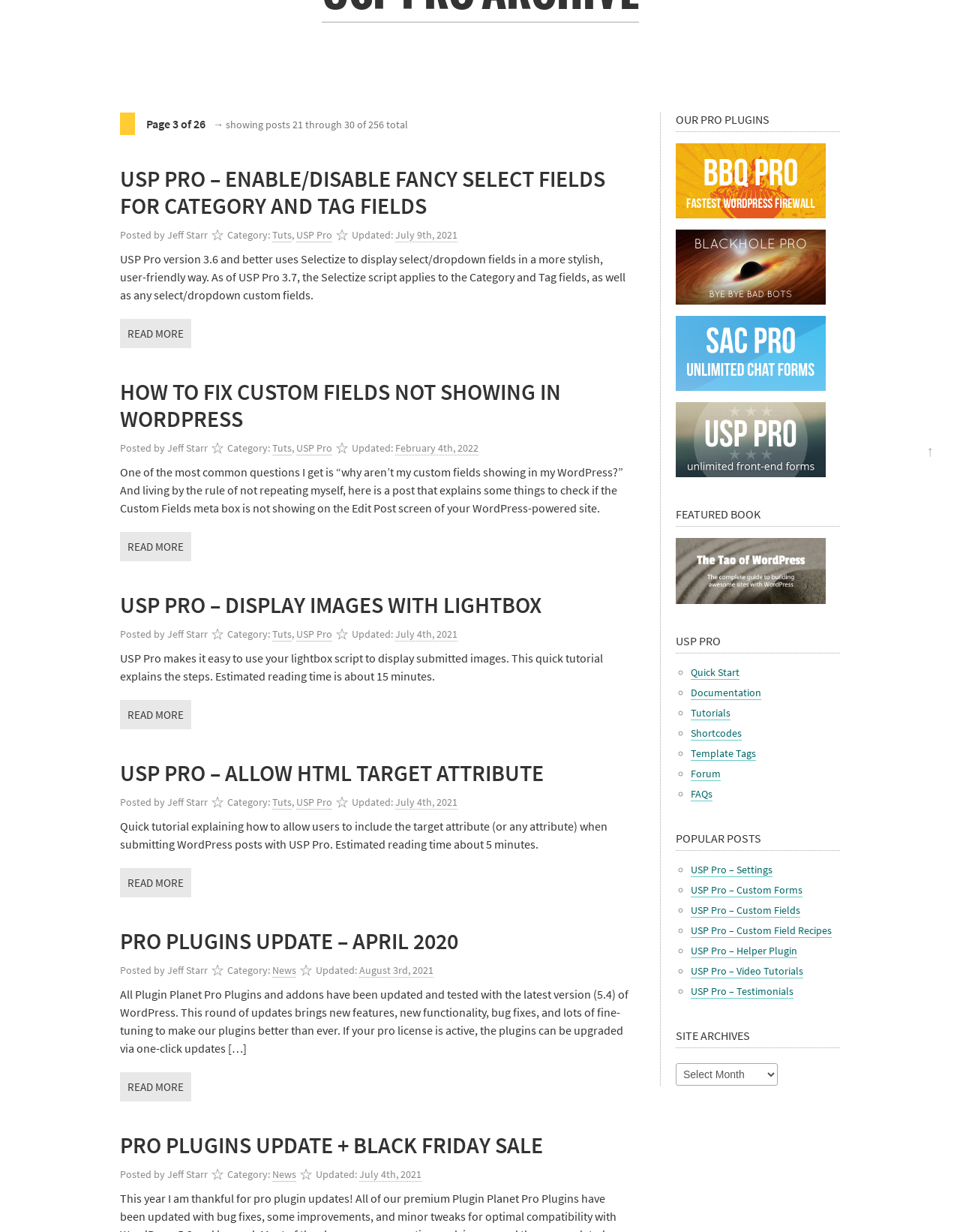Identify the coordinates of the bounding box for the element described below: "USP Pro – Settings". Return the coordinates as four float numbers between 0 and 1: [left, top, right, bottom].

[0.72, 0.699, 0.805, 0.711]